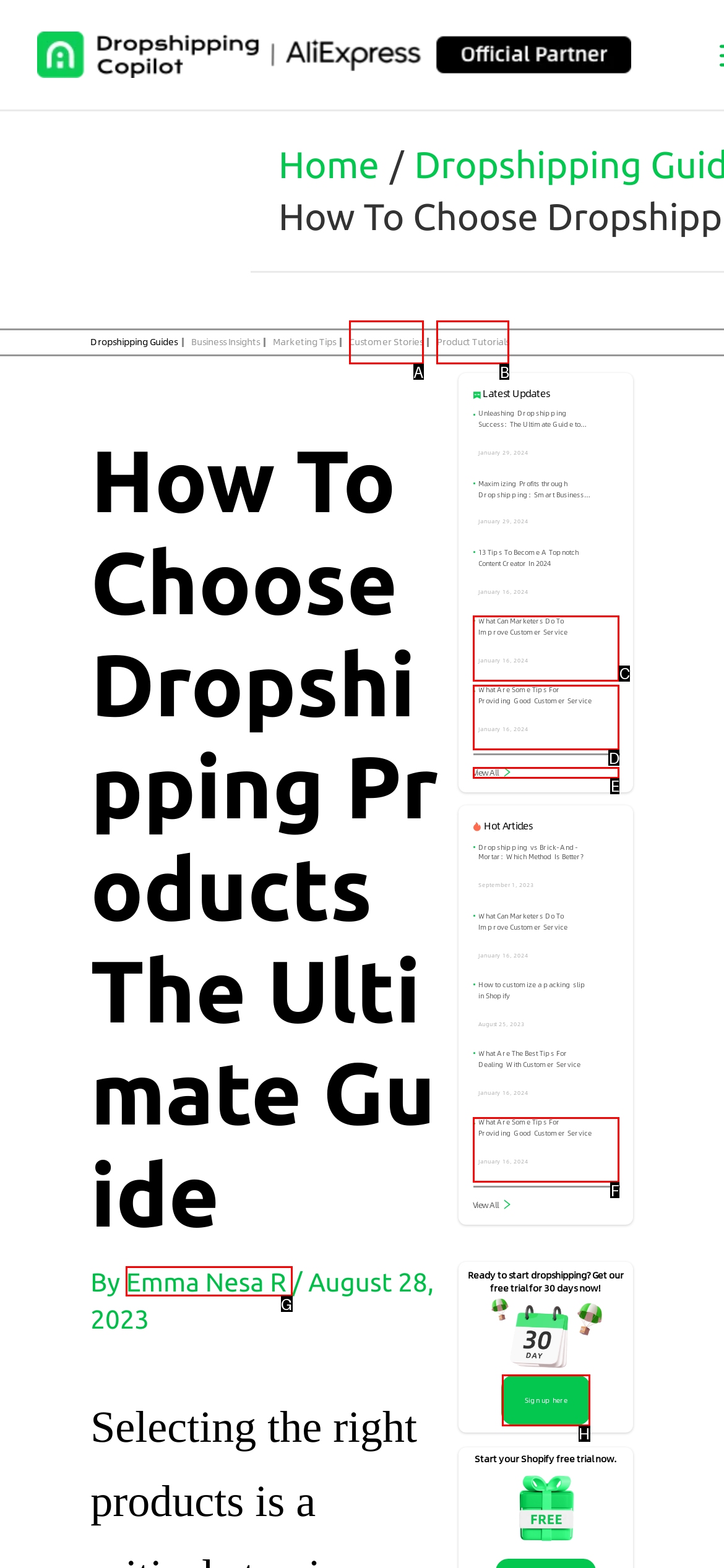Identify the HTML element that best matches the description: Product Tutorials. Provide your answer by selecting the corresponding letter from the given options.

B